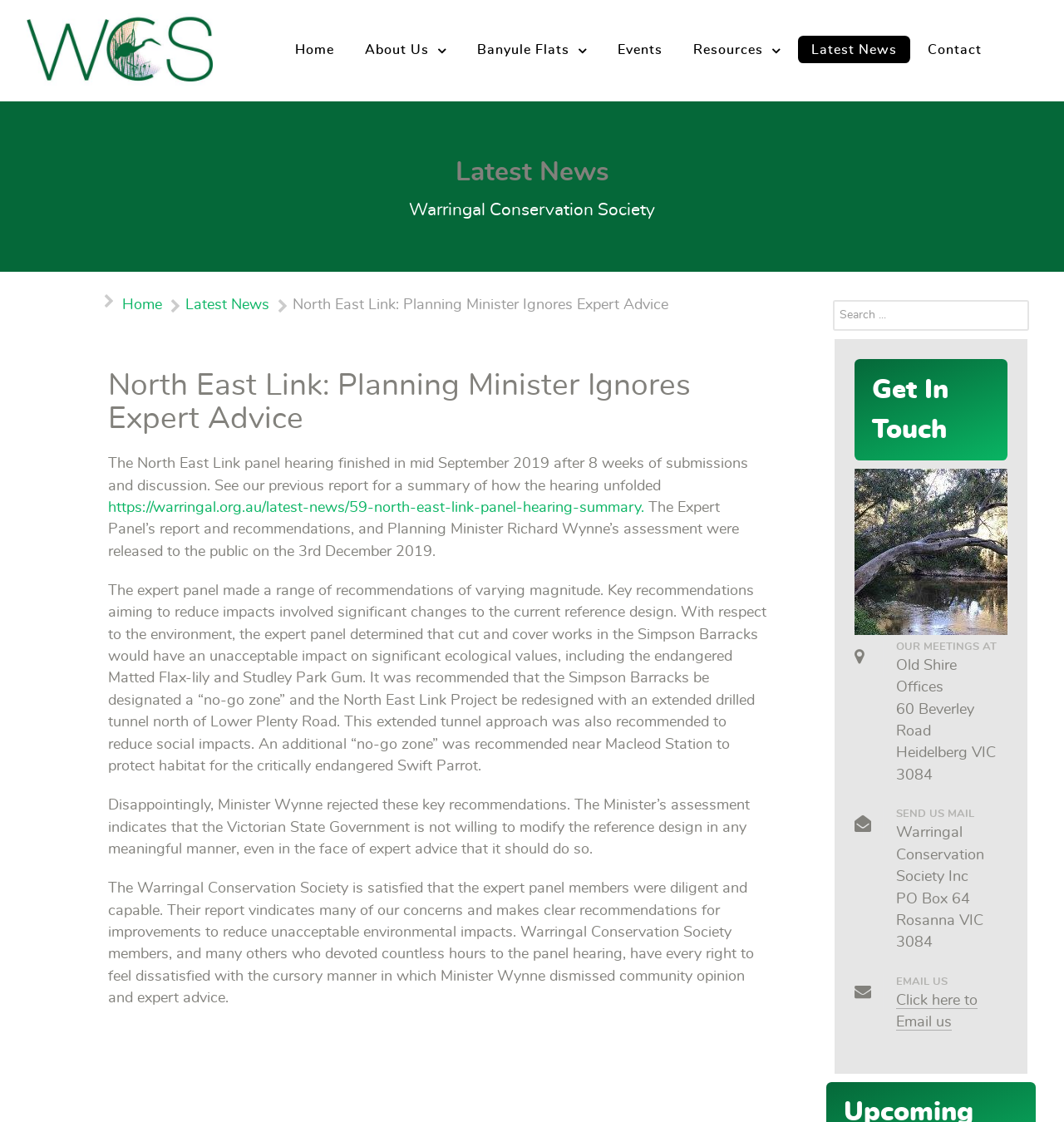Could you find the bounding box coordinates of the clickable area to complete this instruction: "Contact the Warringal Conservation Society"?

[0.859, 0.032, 0.935, 0.057]